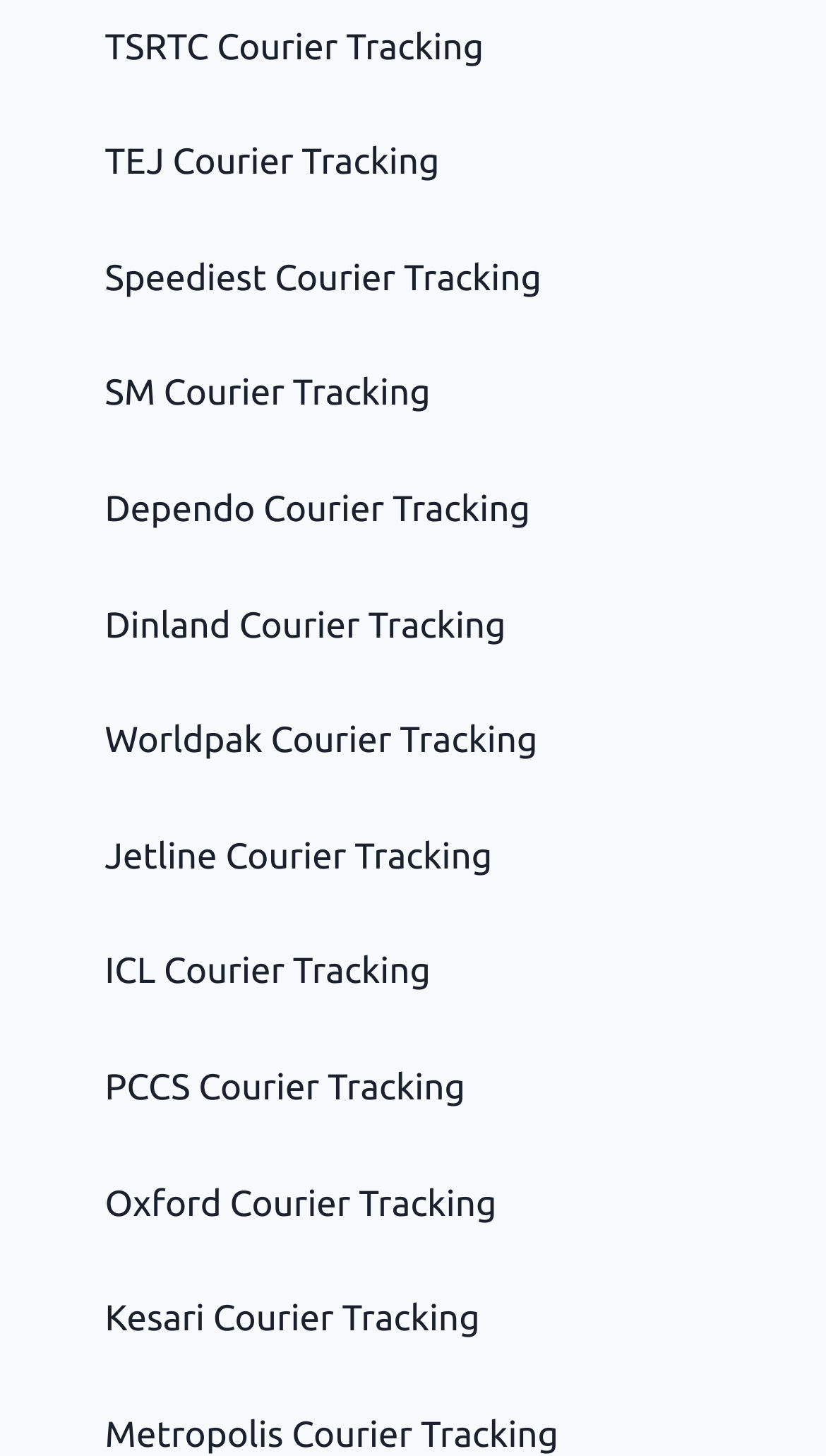Are the courier tracking services listed in alphabetical order?
Using the image, provide a concise answer in one word or a short phrase.

Yes